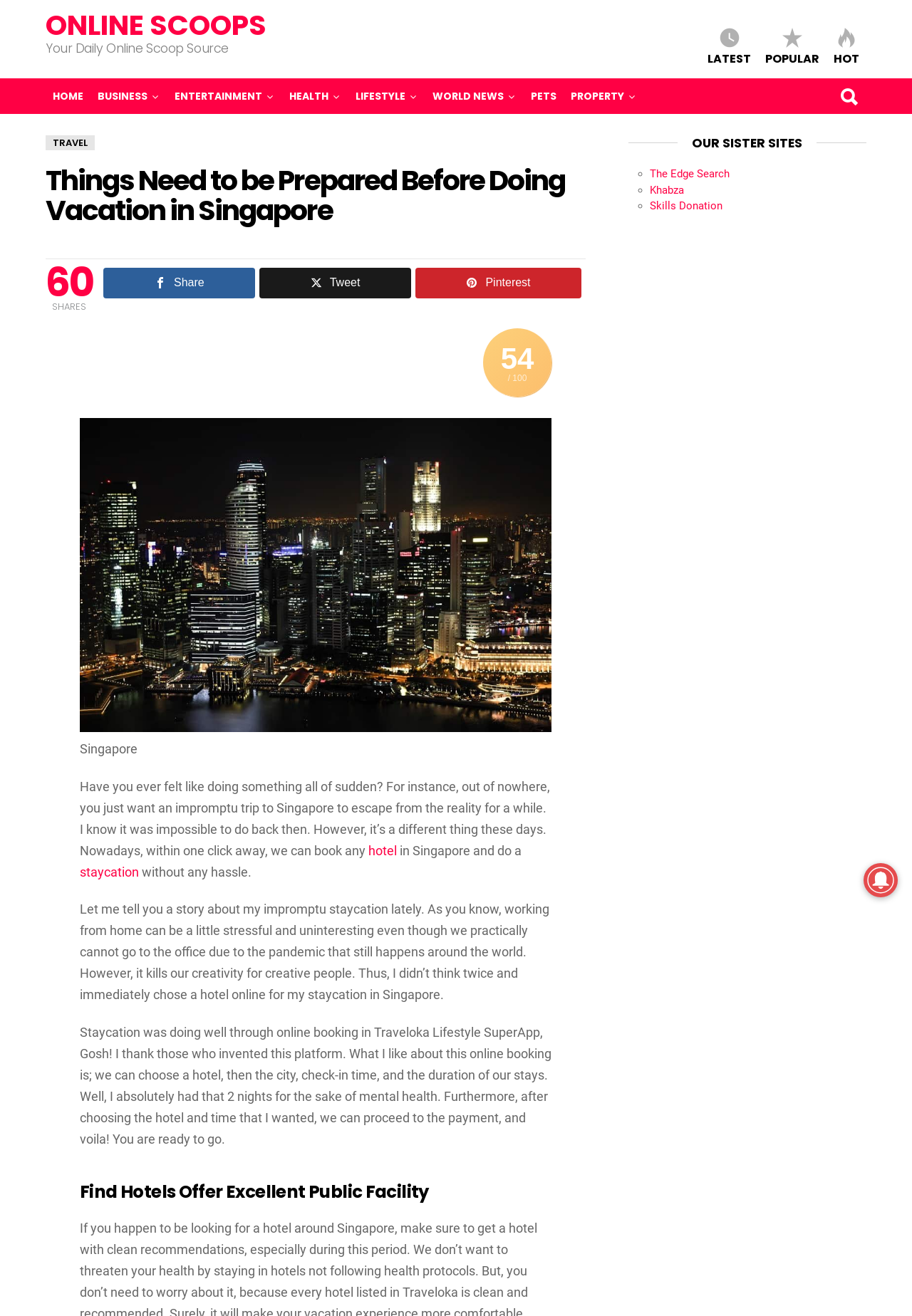Please indicate the bounding box coordinates for the clickable area to complete the following task: "Read more about the author's staycation experience". The coordinates should be specified as four float numbers between 0 and 1, i.e., [left, top, right, bottom].

[0.088, 0.685, 0.602, 0.762]